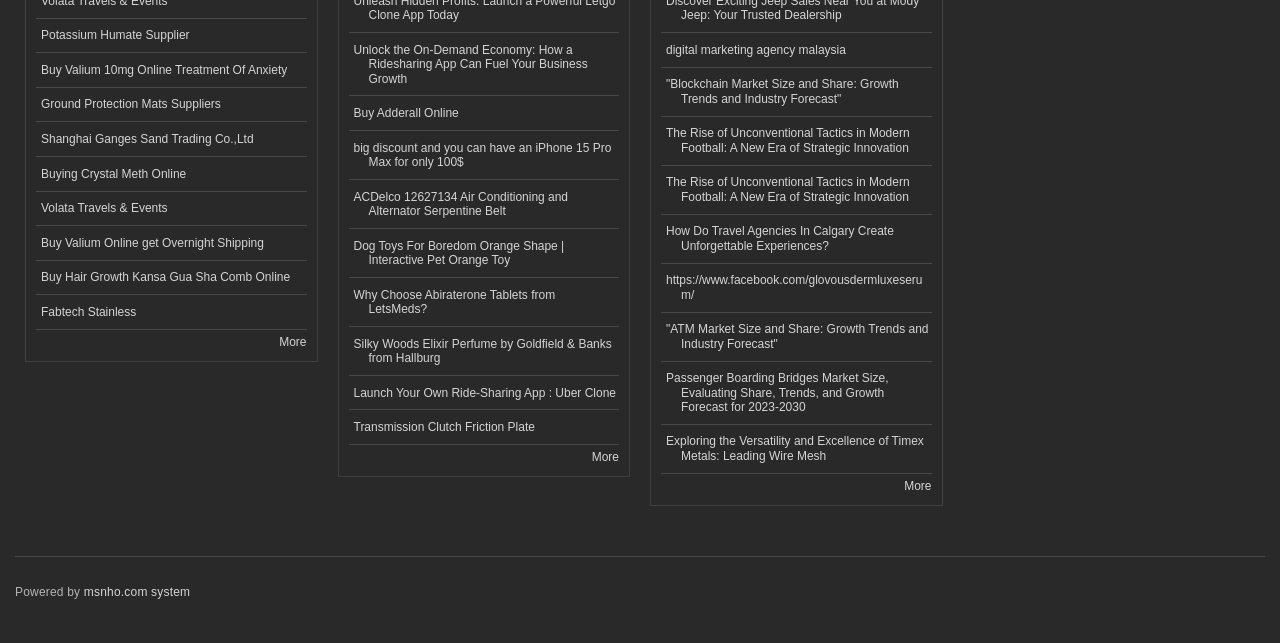Respond with a single word or short phrase to the following question: 
How many 'More' links are on this webpage?

3